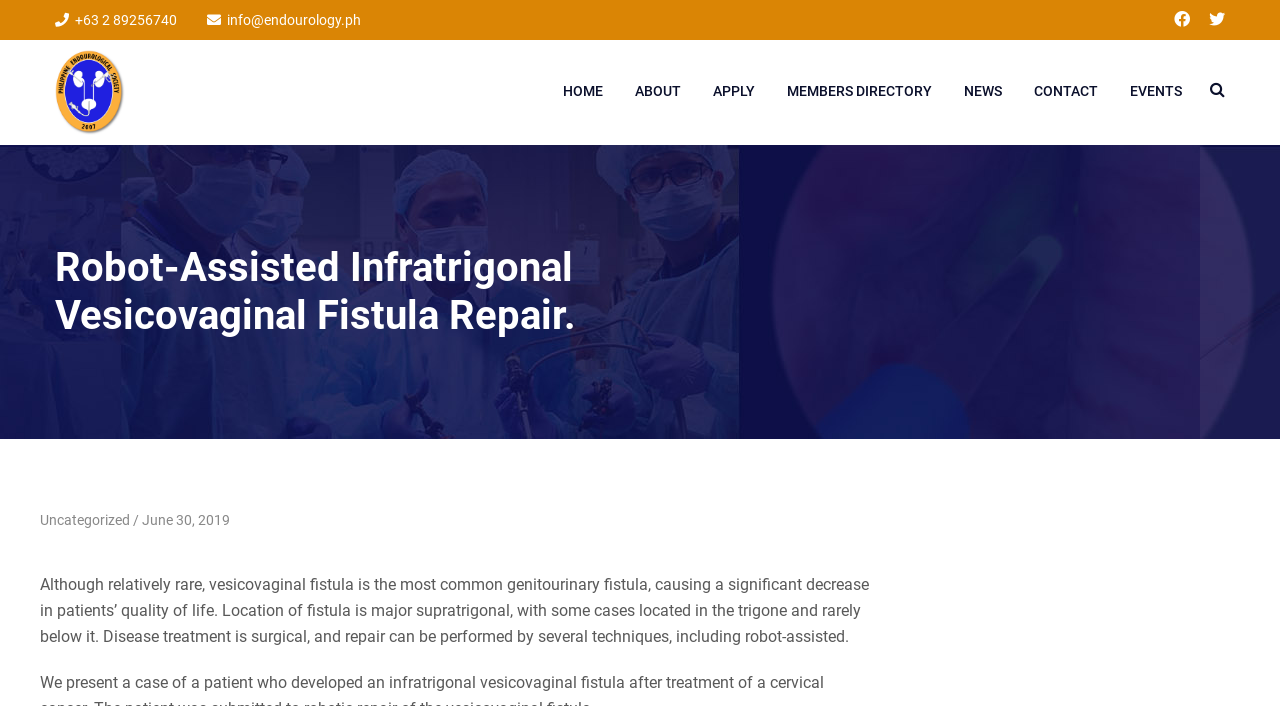Identify and provide the main heading of the webpage.

Robot-Assisted Infratrigonal Vesicovaginal Fistula Repair.